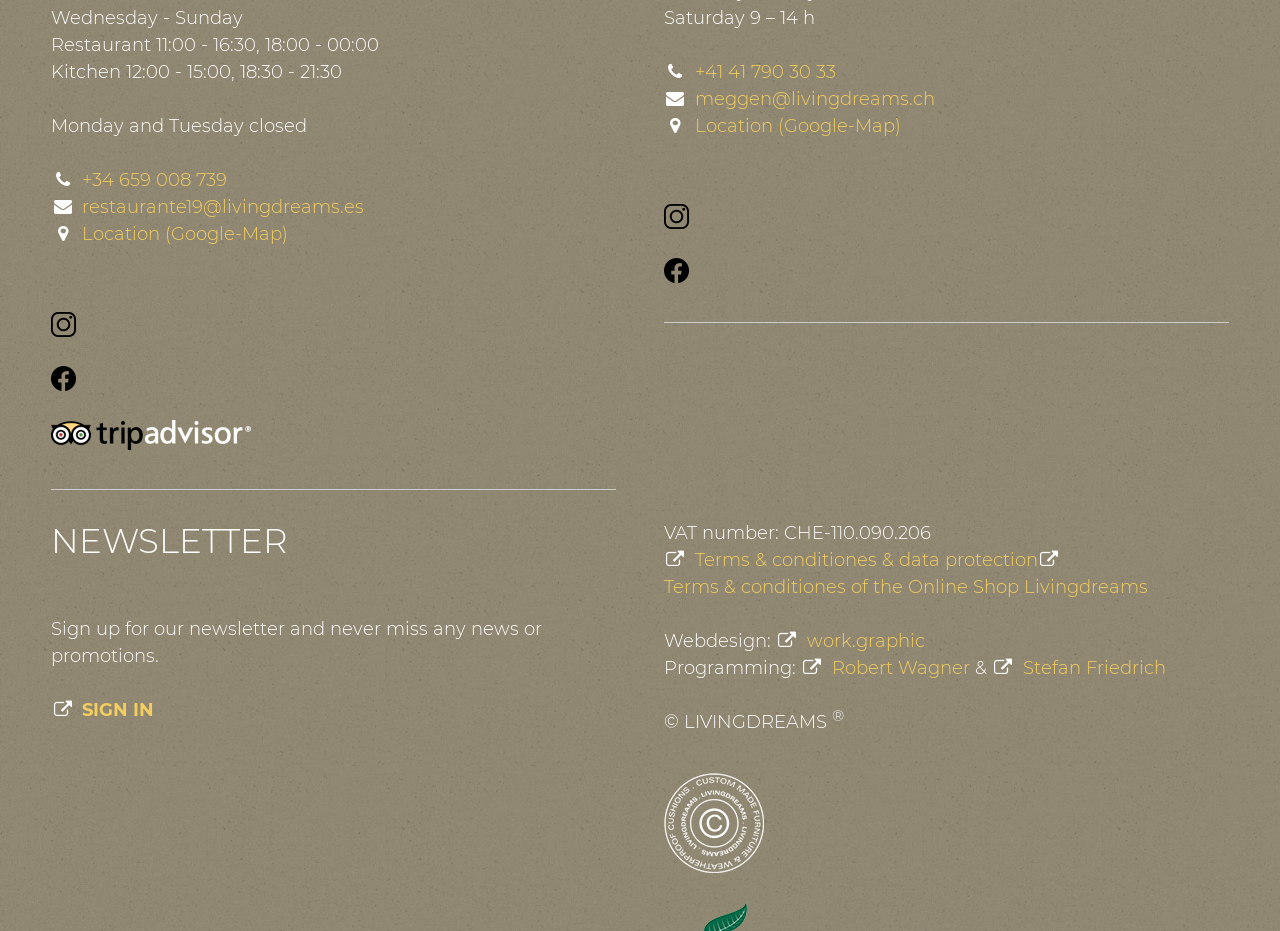Provide a one-word or short-phrase answer to the question:
What is the VAT number of the company?

CHE-110.090.206